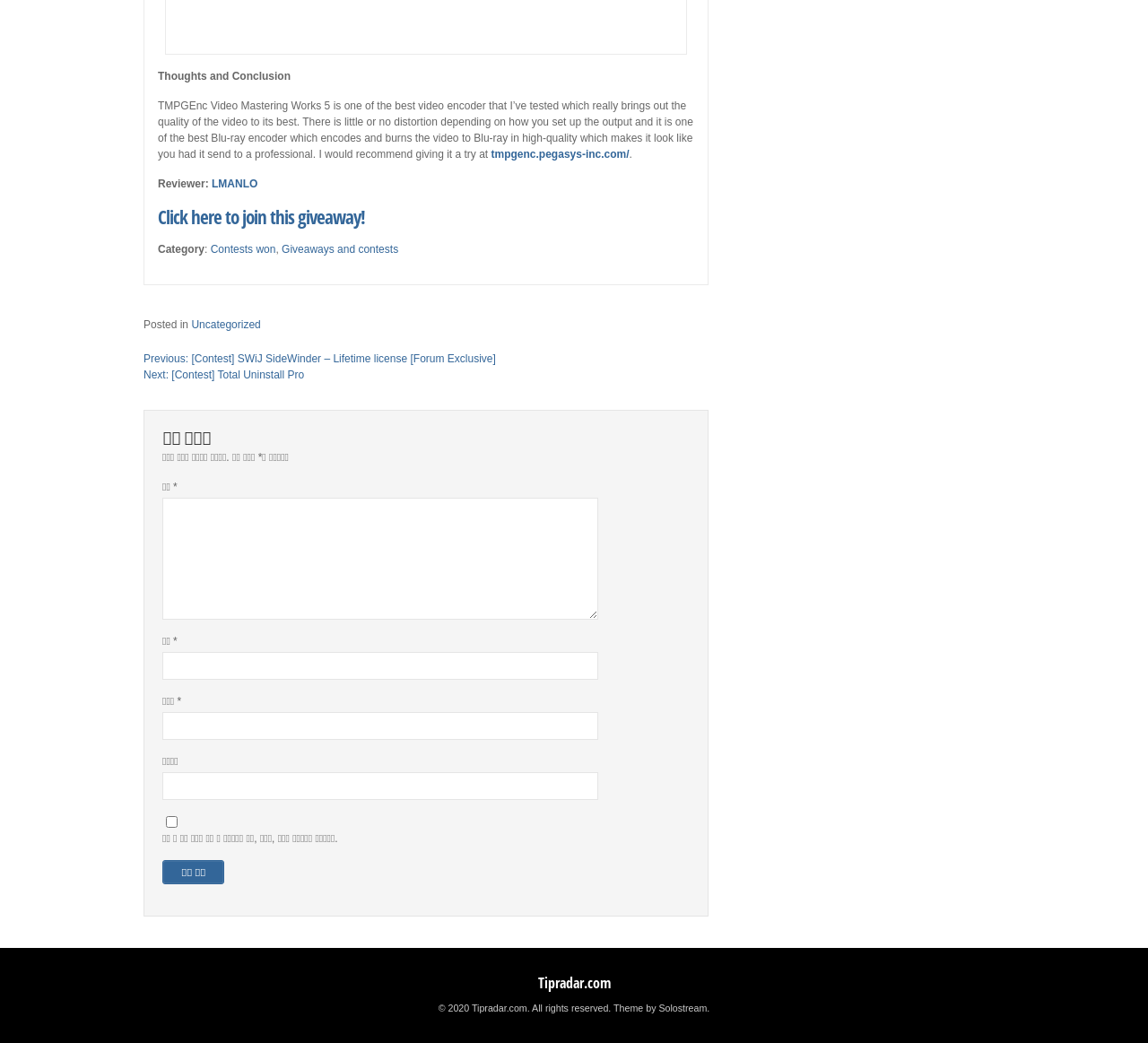What is the website's copyright information?
Analyze the screenshot and provide a detailed answer to the question.

The website's copyright information can be found at the bottom of the webpage, which states '2020 Tipradar.com. All rights reserved'.